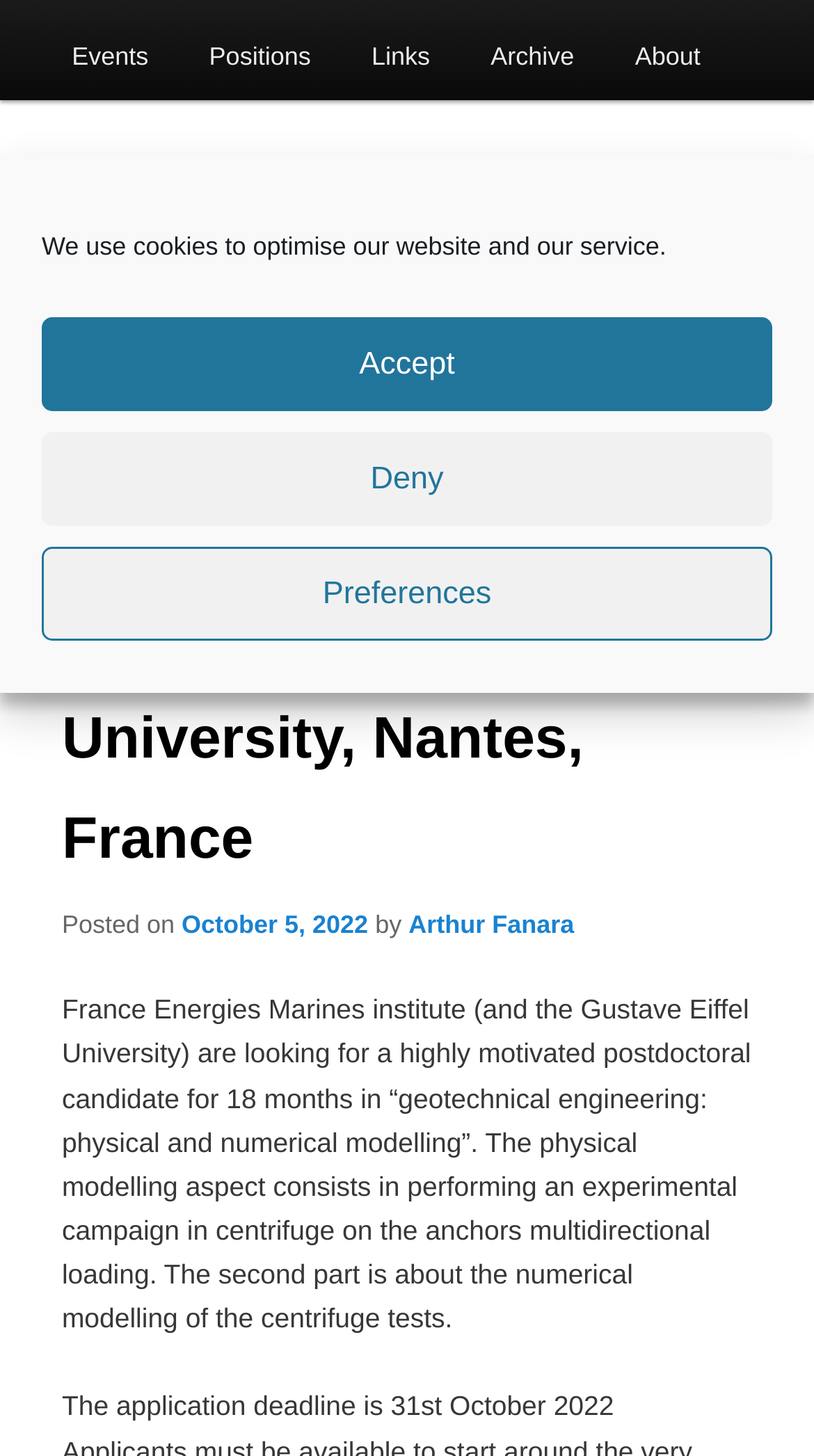Locate the UI element described by October 5, 2022 and provide its bounding box coordinates. Use the format (top-left x, top-left y, bottom-right x, bottom-right y) with all values as floating point numbers between 0 and 1.

[0.223, 0.625, 0.452, 0.645]